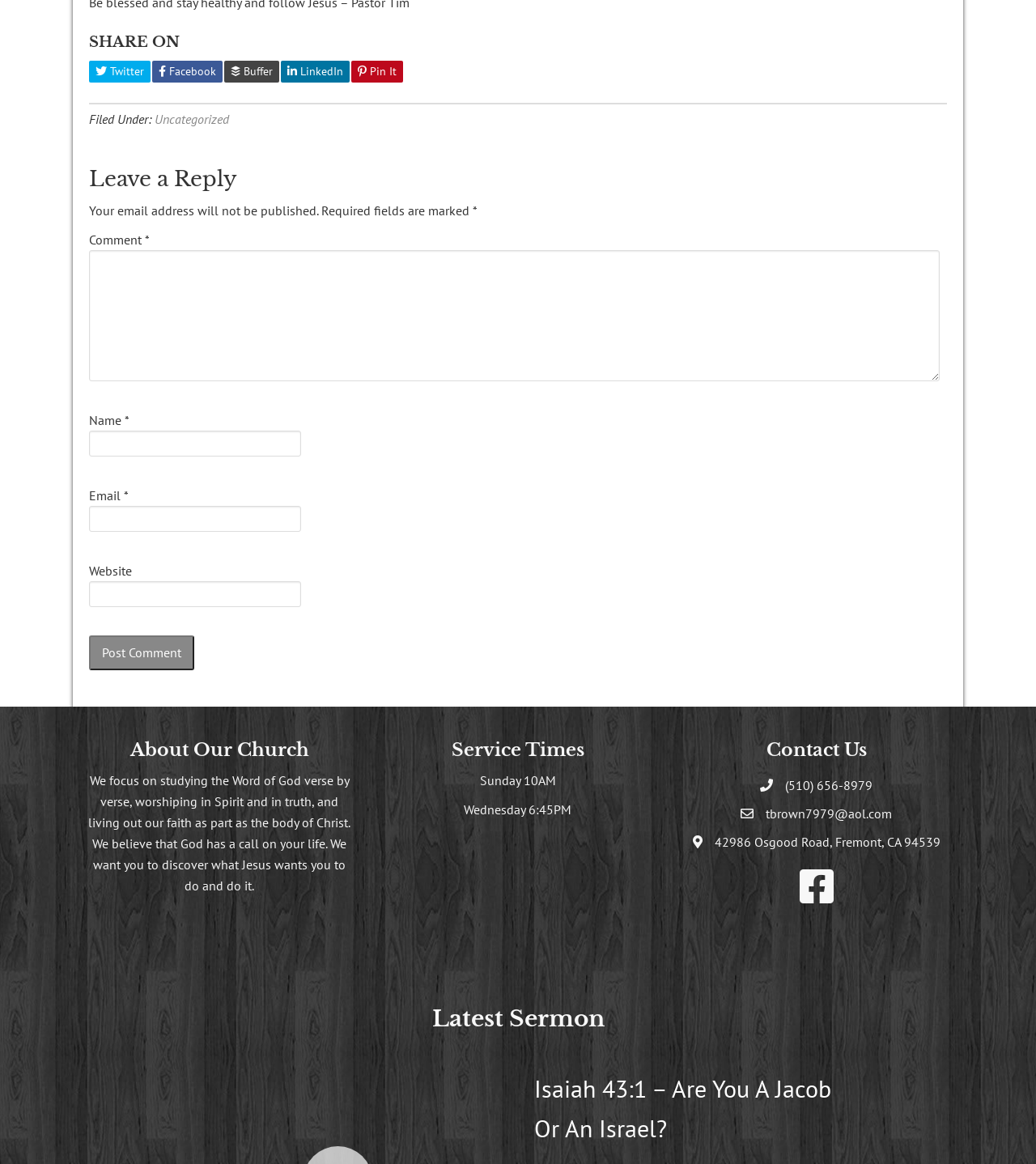Highlight the bounding box of the UI element that corresponds to this description: "parent_node: Email * aria-describedby="email-notes" name="email"".

[0.086, 0.435, 0.291, 0.457]